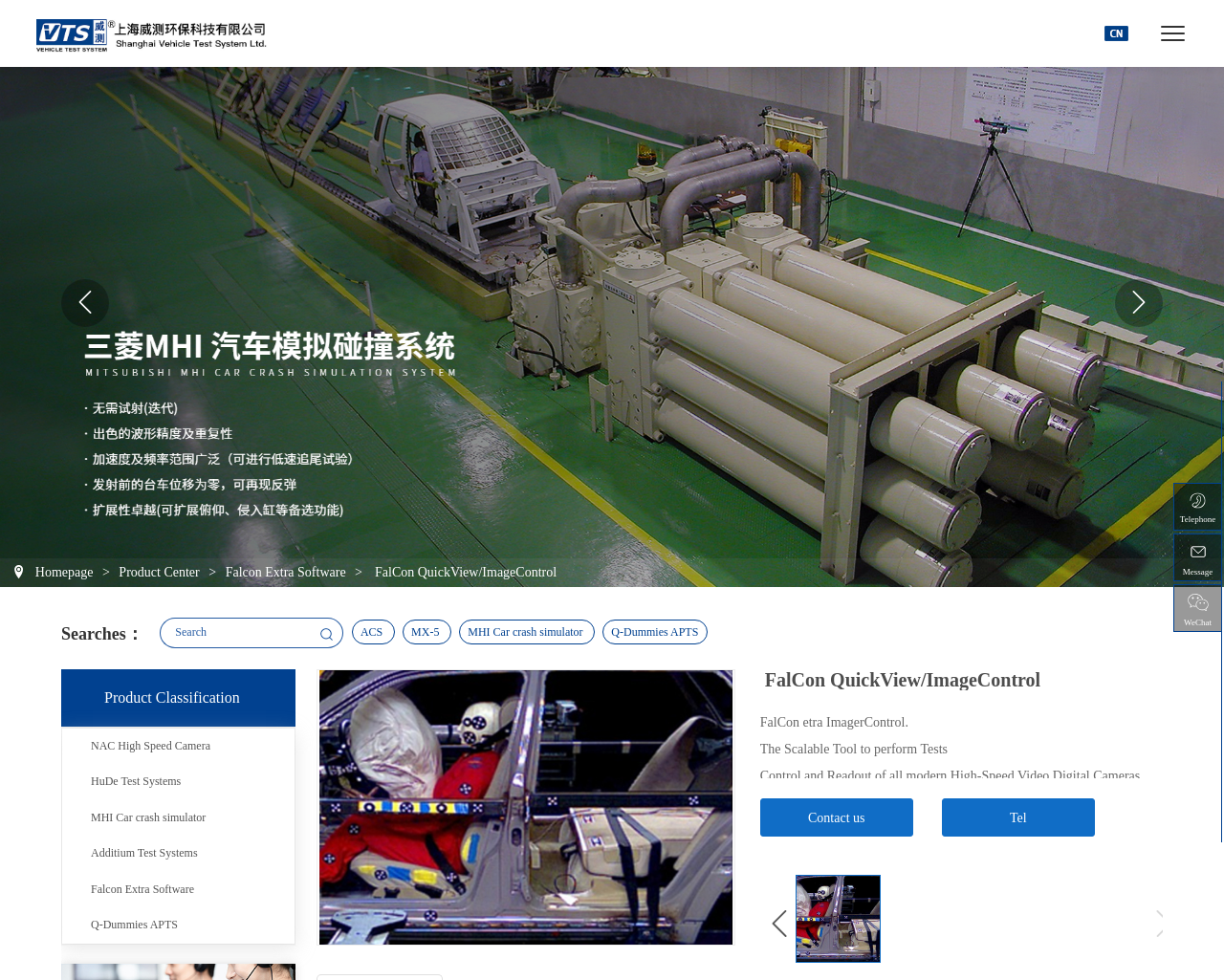Locate the bounding box coordinates of the clickable area to execute the instruction: "Contact us". Provide the coordinates as four float numbers between 0 and 1, represented as [left, top, right, bottom].

[0.621, 0.814, 0.746, 0.853]